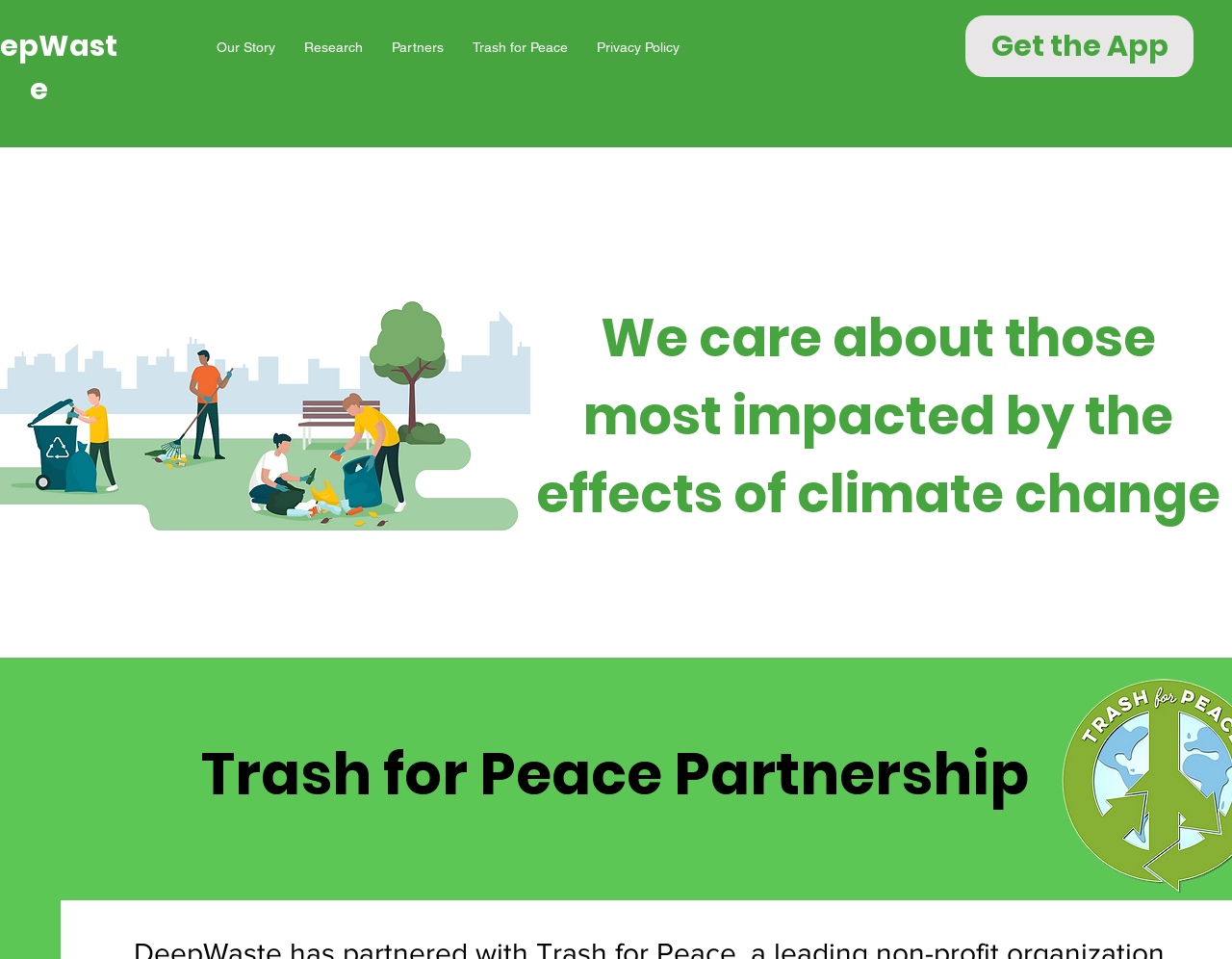Please give a short response to the question using one word or a phrase:
What can users do with the 'Get the App' button?

Download an app